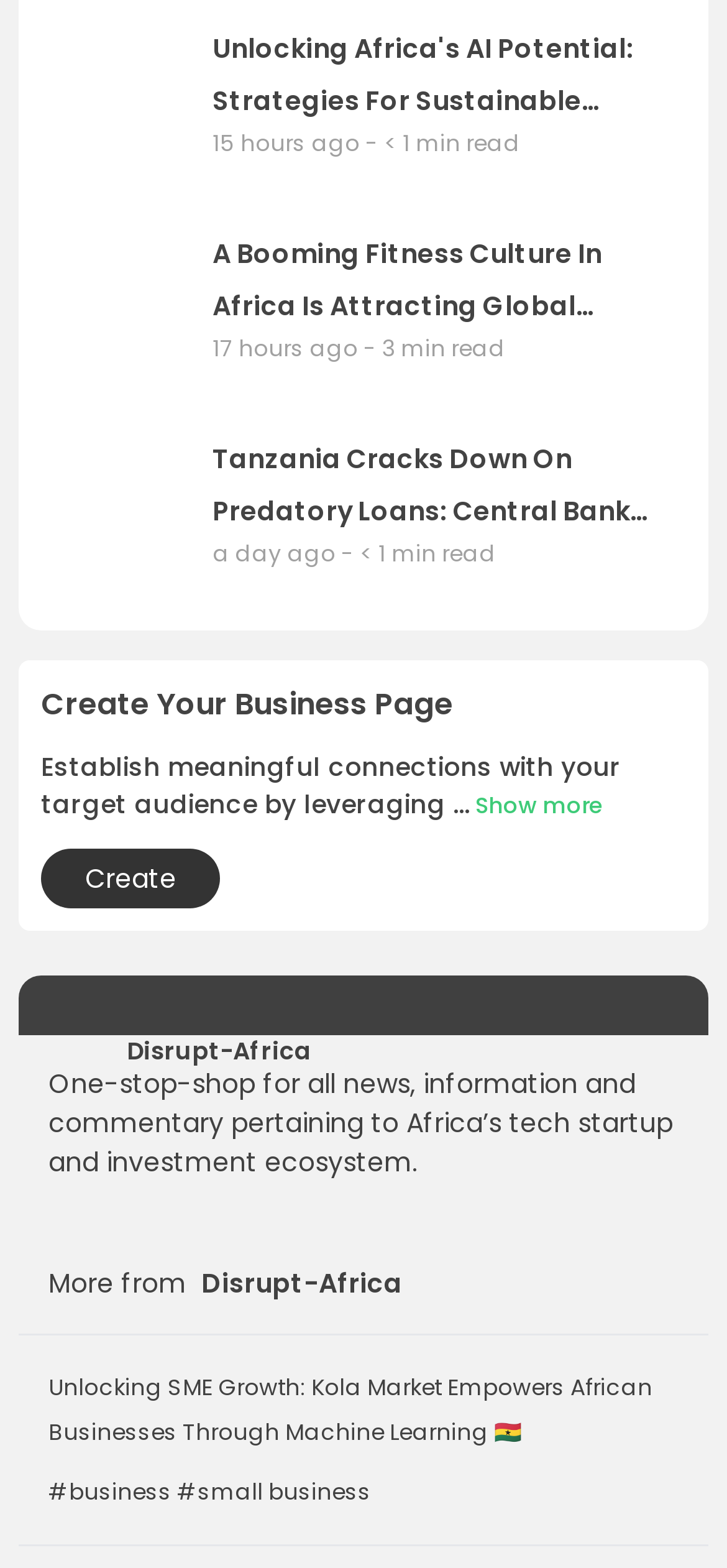Observe the image and answer the following question in detail: How many minutes does it take to read the article 'A Booming Fitness Culture In Africa Is Attracting Global Players'?

I found the StaticText '- 3 min read' next to the article link 'A Booming Fitness Culture In Africa Is Attracting Global Players', which indicates that it takes 3 minutes to read the article.